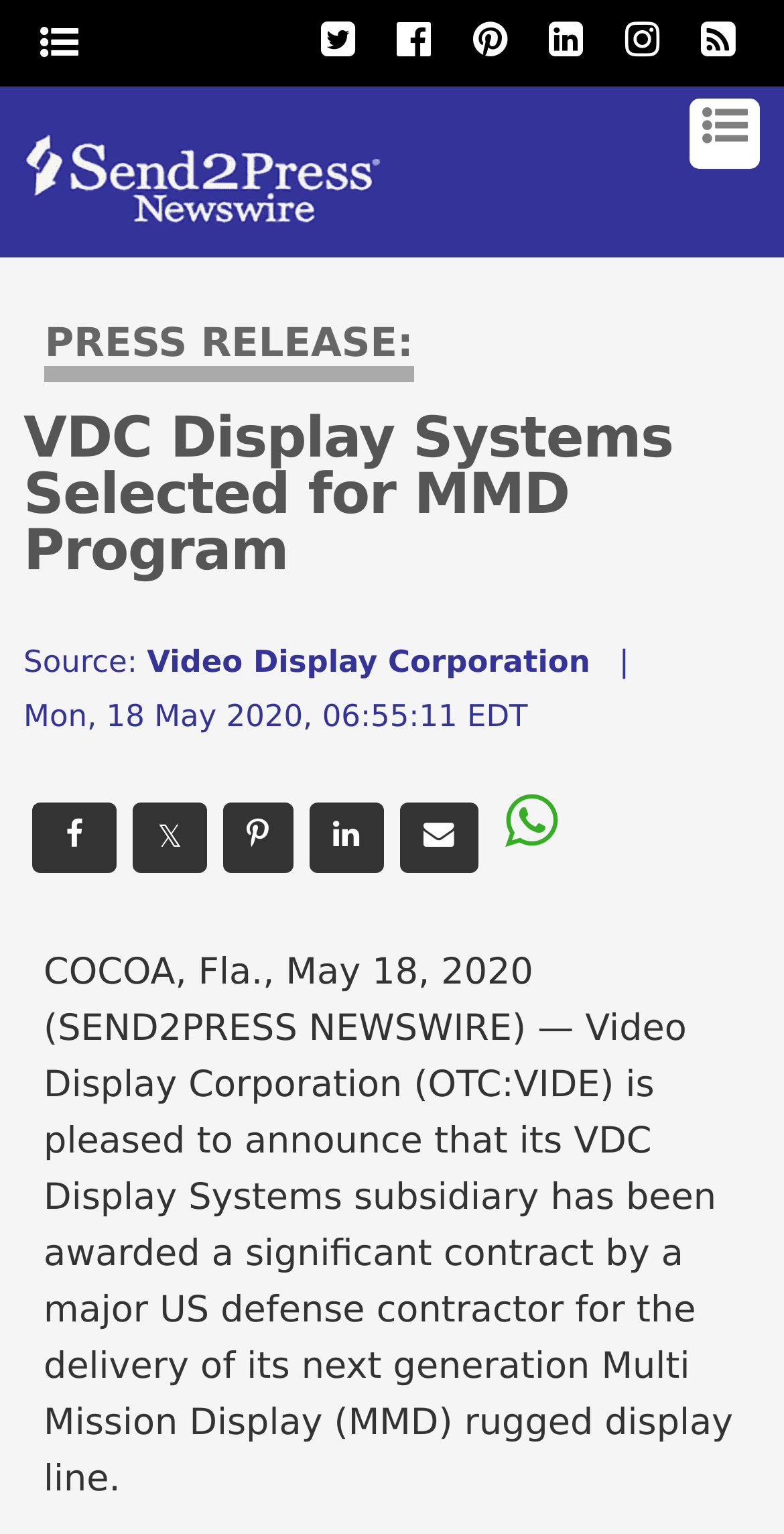Deliver a detailed narrative of the webpage's visual and textual elements.

The webpage appears to be a press release article from Send2Press Newswire. At the top, there are several social media links, including Facebook, Twitter, and LinkedIn, aligned horizontally. Below these links, the Send2Press Newswire logo is displayed, accompanied by a link to the website.

The main article section begins with a heading that reads "VDC Display Systems Selected for MMD Program". Below the heading, there is a "PRESS RELEASE:" label, followed by the source of the release, "Video Display Corporation". The date and time of the release, "Mon, 18 May 2020, 06:55:11 EDT", are displayed below.

The main content of the article is a single paragraph that announces that Video Display Corporation's subsidiary, VDC Display Systems, has been awarded a significant contract by a major US defense contractor for the delivery of its next-generation Multi Mission Display (MMD) rugged display line.

At the bottom of the article, there are several sharing options, including links to share the article on Facebook, email the press release, and share with WhatsApp.